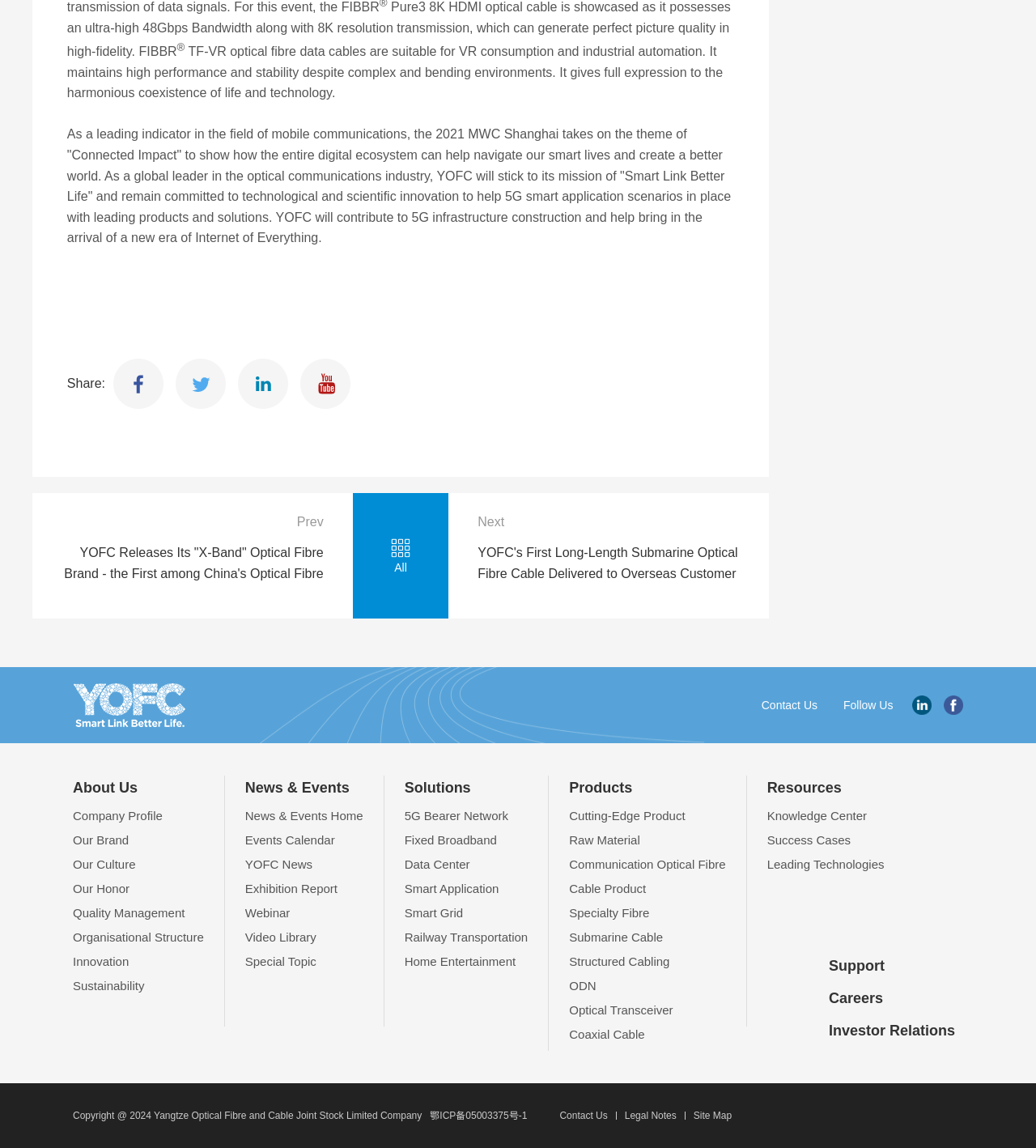What is the copyright year of the Yangtze Optical Fibre and Cable Joint Stock Limited Company?
Please look at the screenshot and answer using one word or phrase.

2024